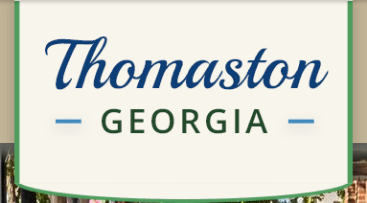Give a thorough caption of the image, focusing on all visible elements.

The image prominently features the word "Thomaston" in an elegant cursive font, highlighted in blue, situated above the word "GEORGIA," which is presented in bold green letters. This design signifies the city's identity and pride, representing Thomaston, Georgia. The background is subtle and complements the text, creating a clear and inviting visual that reflects the community's charm and heritage. This emblematic logo serves as a welcoming representation for residents and visitors alike, connecting them to the city's rich history and vibrant culture.